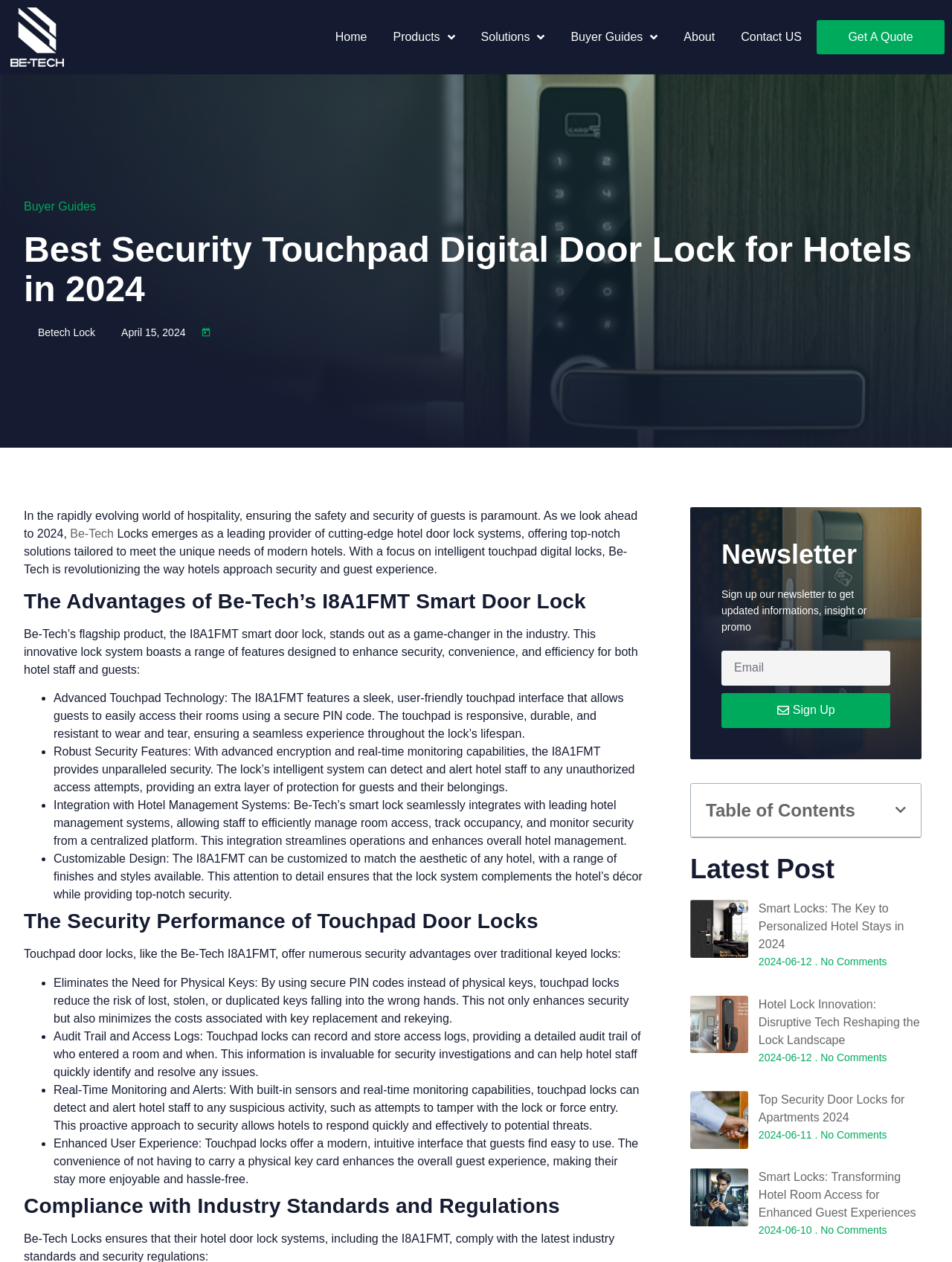Determine the bounding box coordinates of the region to click in order to accomplish the following instruction: "Learn more about 'Be-Tech Lock'". Provide the coordinates as four float numbers between 0 and 1, specifically [left, top, right, bottom].

[0.025, 0.257, 0.1, 0.27]